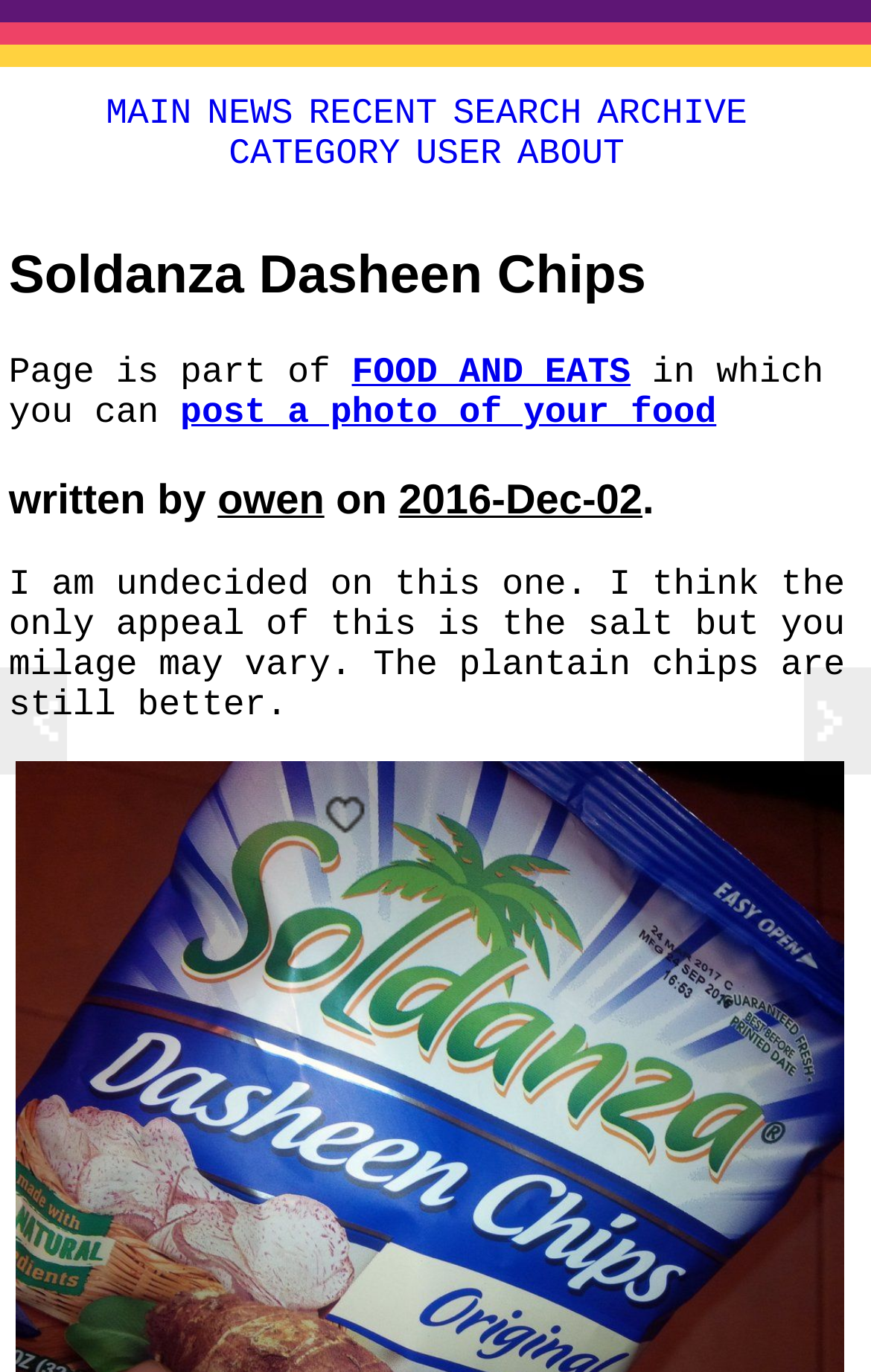Please specify the bounding box coordinates for the clickable region that will help you carry out the instruction: "Read the 'Carlo Ancelotti becomes most successful coach in UCL history' news".

None